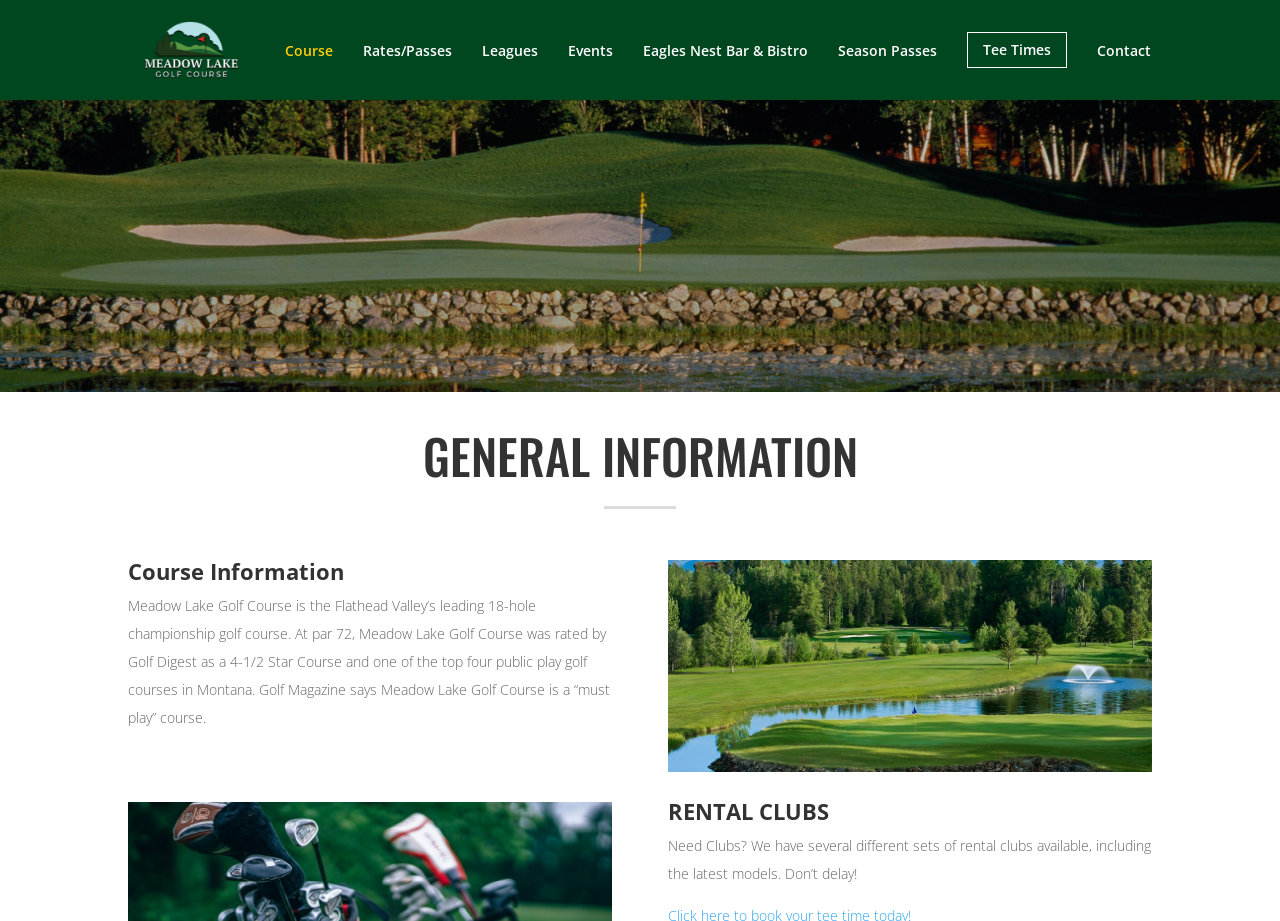Bounding box coordinates are specified in the format (top-left x, top-left y, bottom-right x, bottom-right y). All values are floating point numbers bounded between 0 and 1. Please provide the bounding box coordinate of the region this sentence describes: Leagues

[0.376, 0.024, 0.42, 0.084]